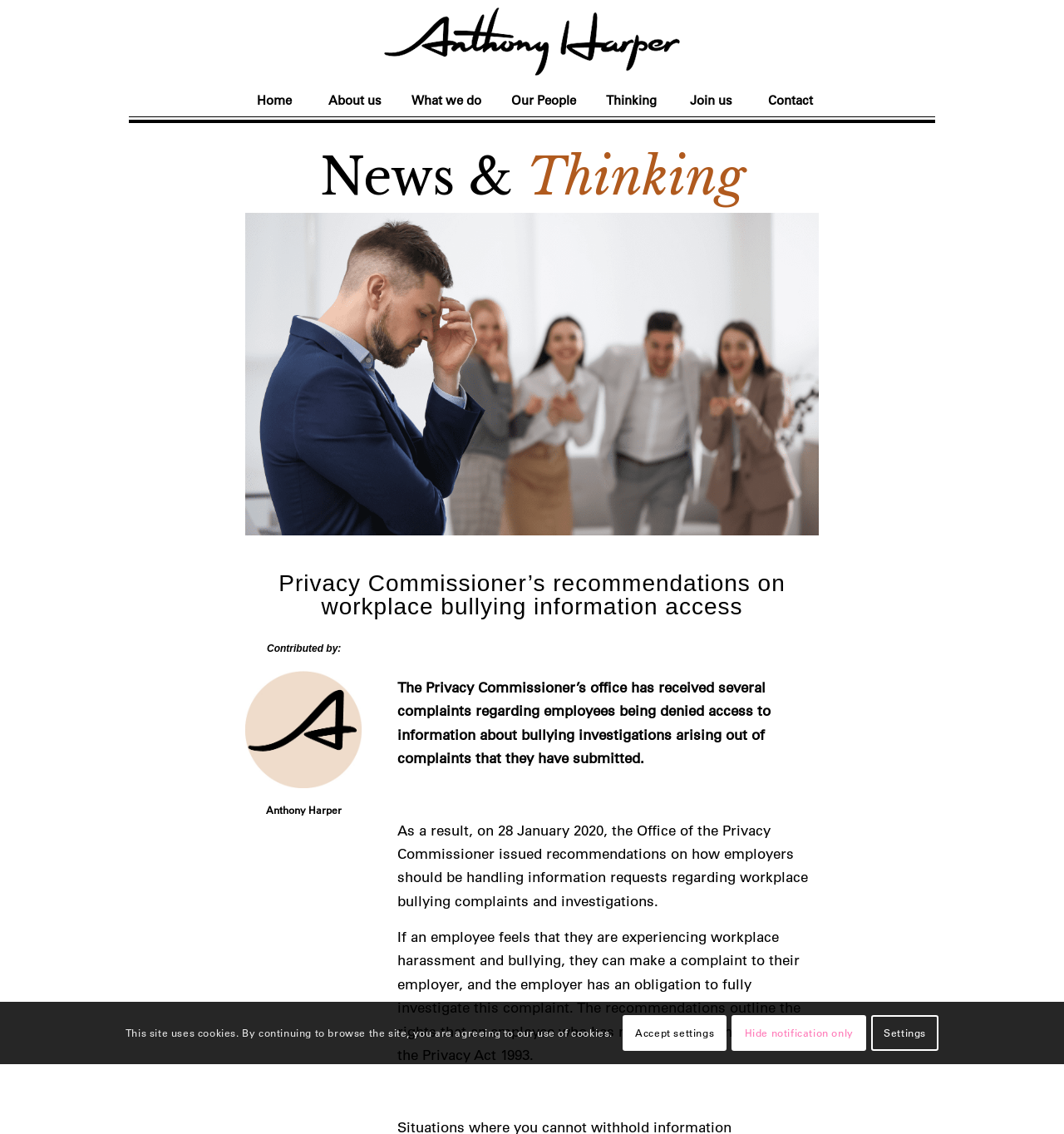Provide the bounding box for the UI element matching this description: "simple installation".

None